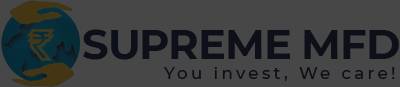Give a short answer using one word or phrase for the question:
What is the company's tagline?

You invest, We care!